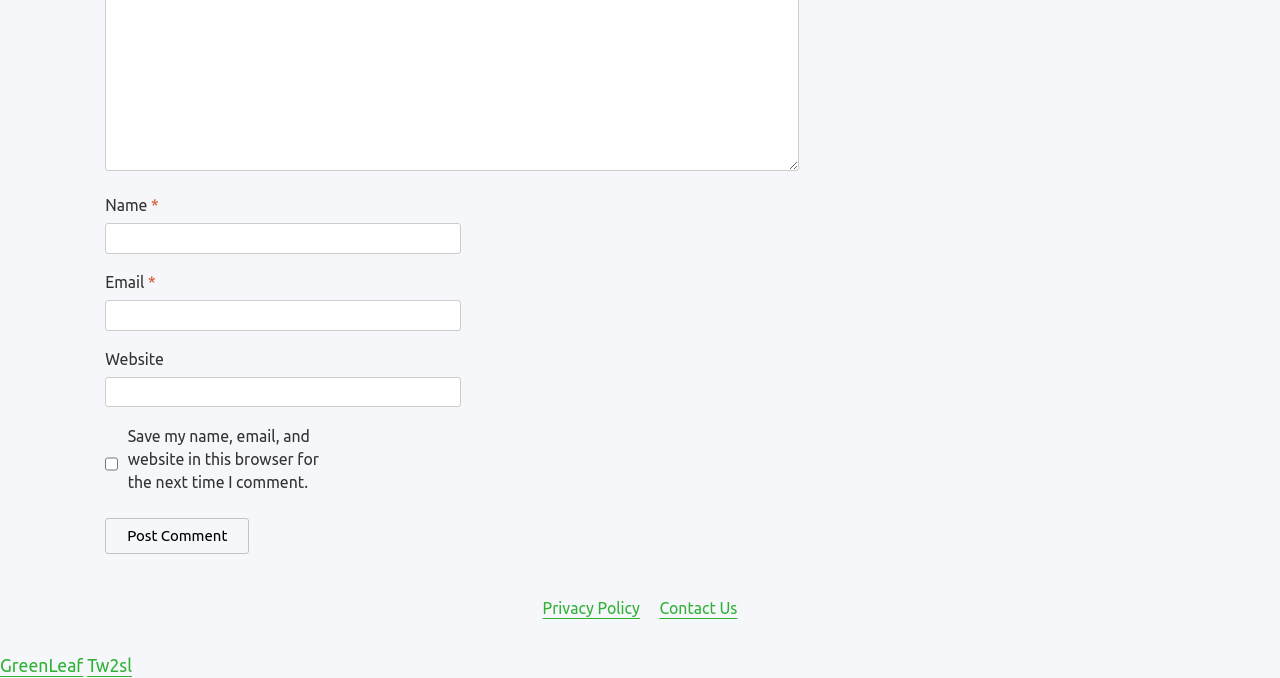Provide the bounding box coordinates of the HTML element described as: "parent_node: Email * aria-describedby="email-notes" name="email"". The bounding box coordinates should be four float numbers between 0 and 1, i.e., [left, top, right, bottom].

[0.082, 0.443, 0.36, 0.487]